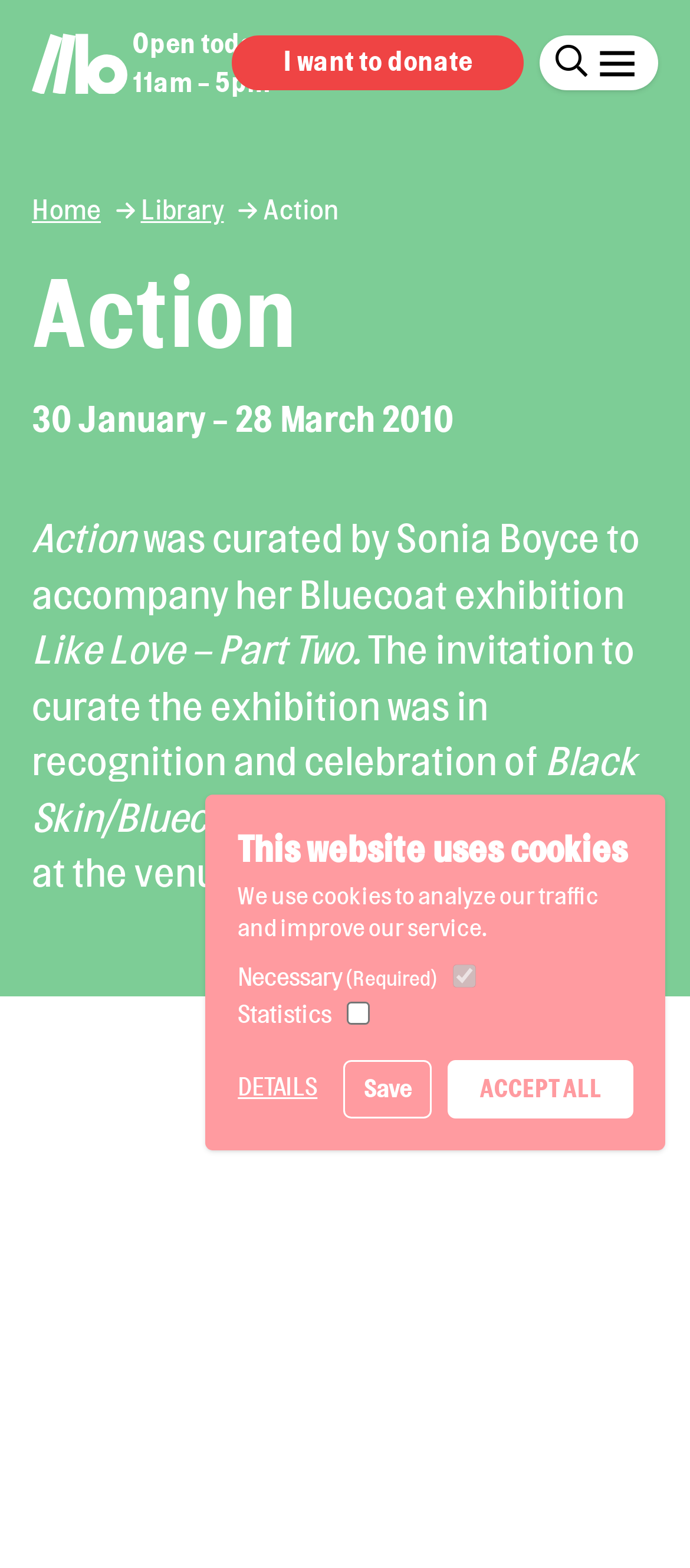Give a short answer using one word or phrase for the question:
What is the current exhibition?

Action